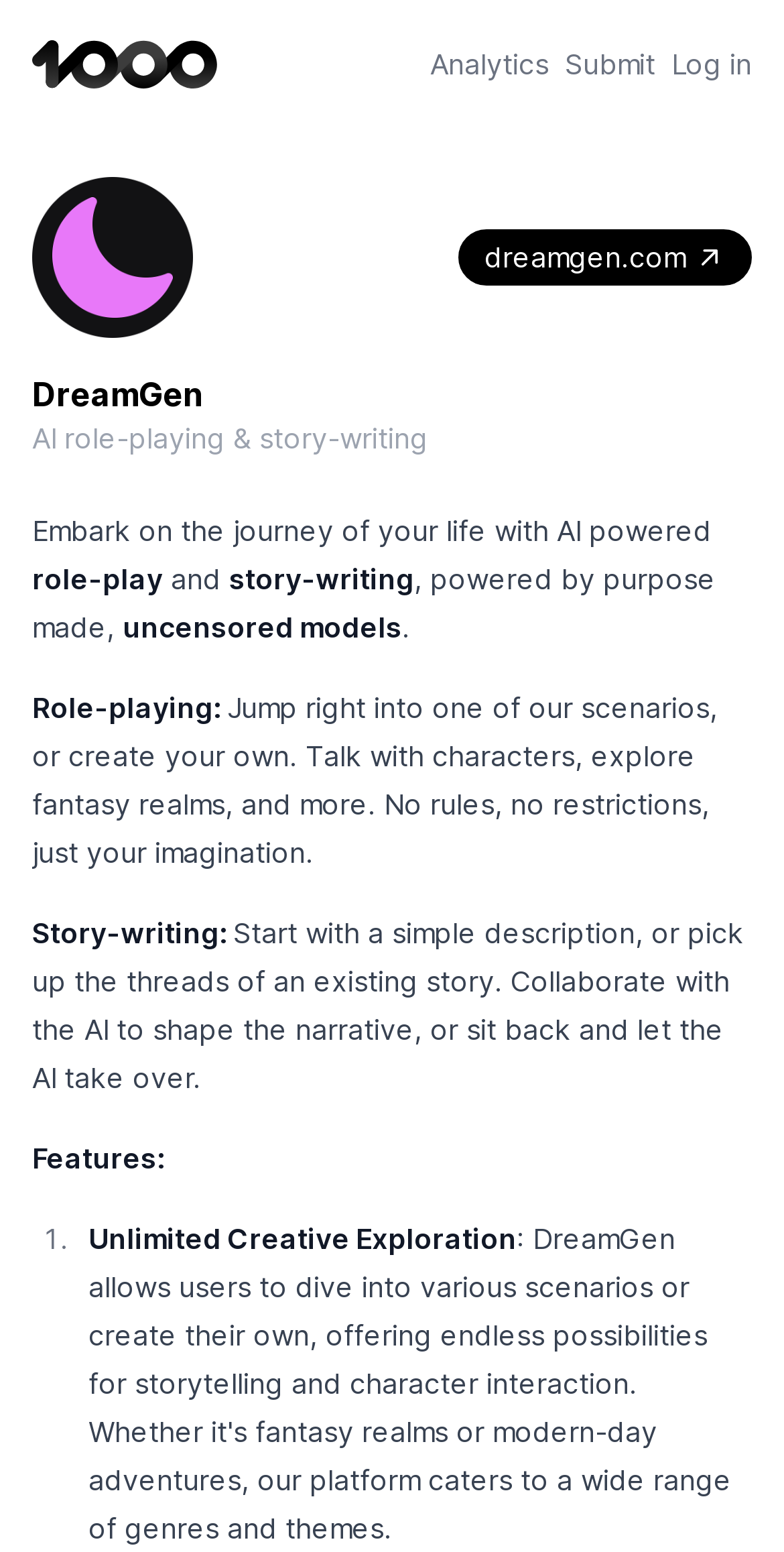Please provide a short answer using a single word or phrase for the question:
What is the first feature listed under 'Features'?

Unlimited Creative Exploration